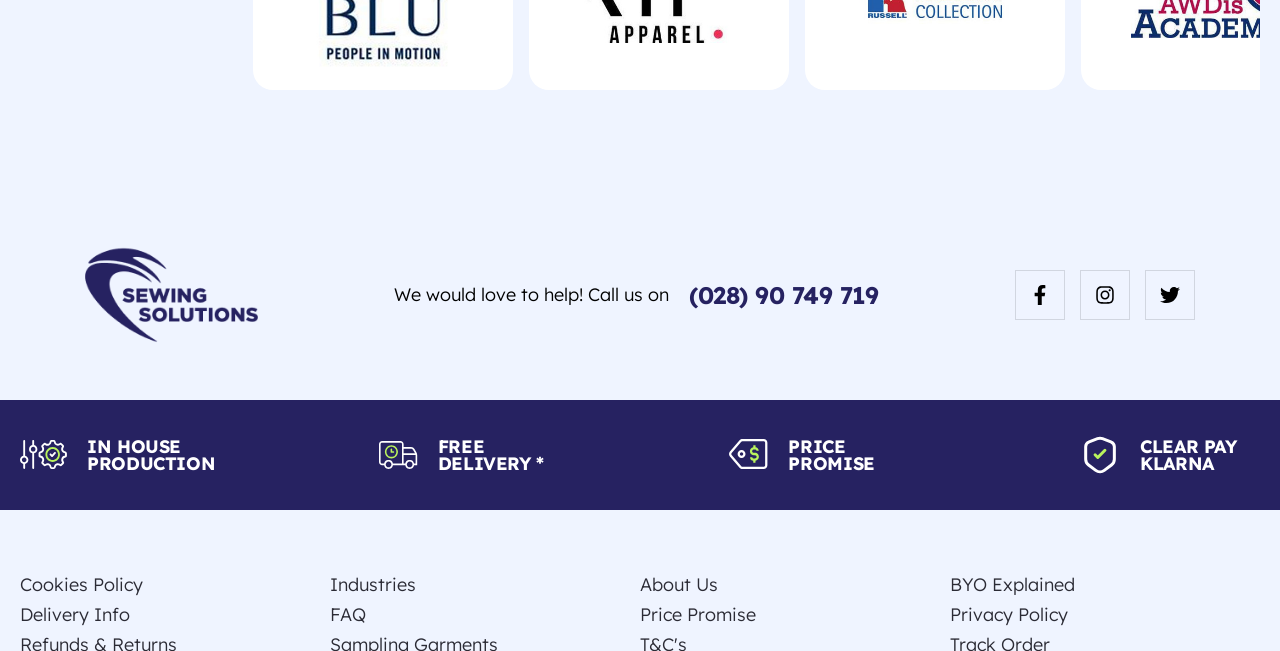Locate the bounding box coordinates of the clickable element to fulfill the following instruction: "Click on Sewing Solutions". Provide the coordinates as four float numbers between 0 and 1 in the format [left, top, right, bottom].

[0.066, 0.368, 0.201, 0.537]